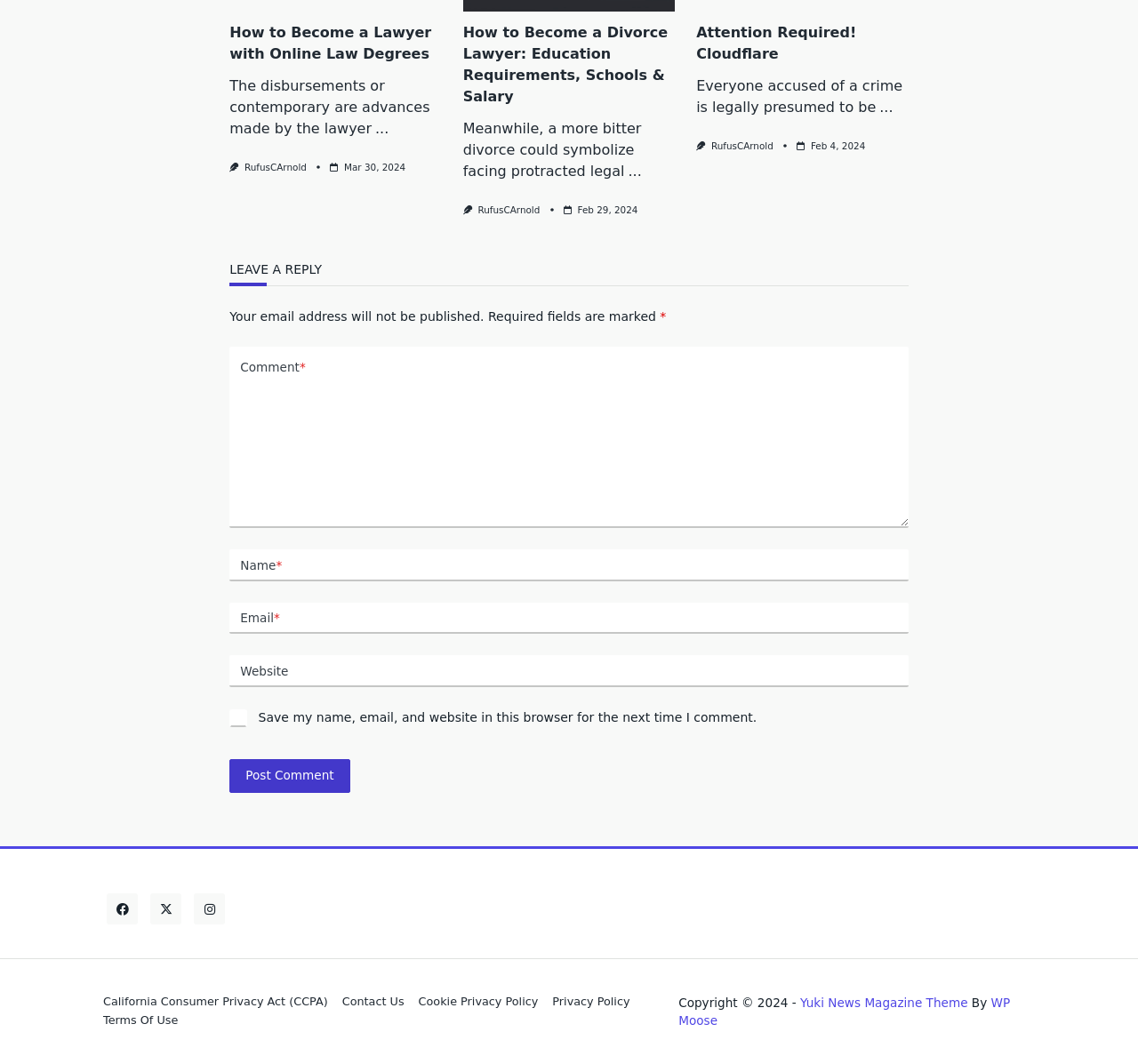Please answer the following question using a single word or phrase: 
What is the topic of the first article?

Law degree